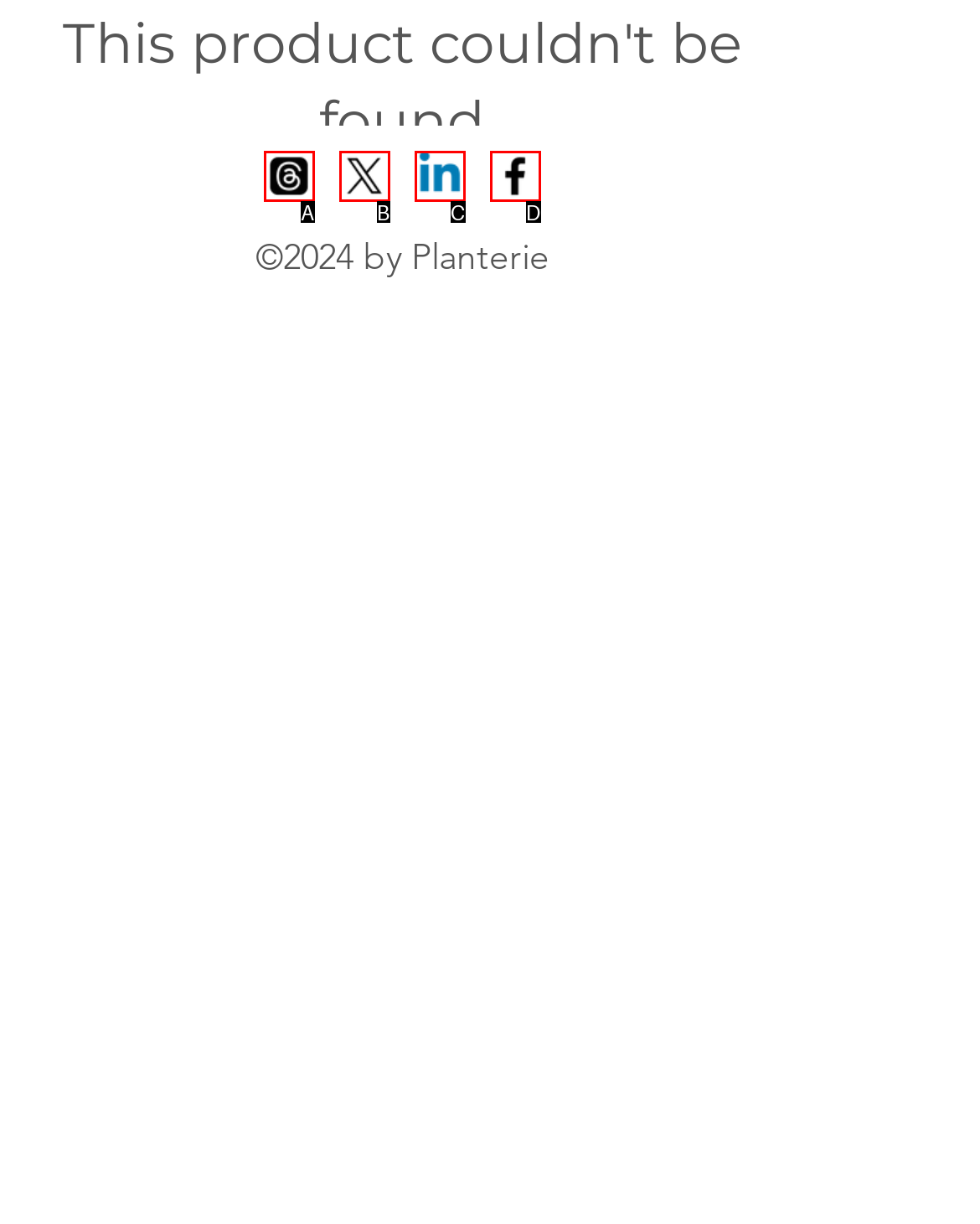Match the description: aria-label="Linkedin" to the correct HTML element. Provide the letter of your choice from the given options.

C